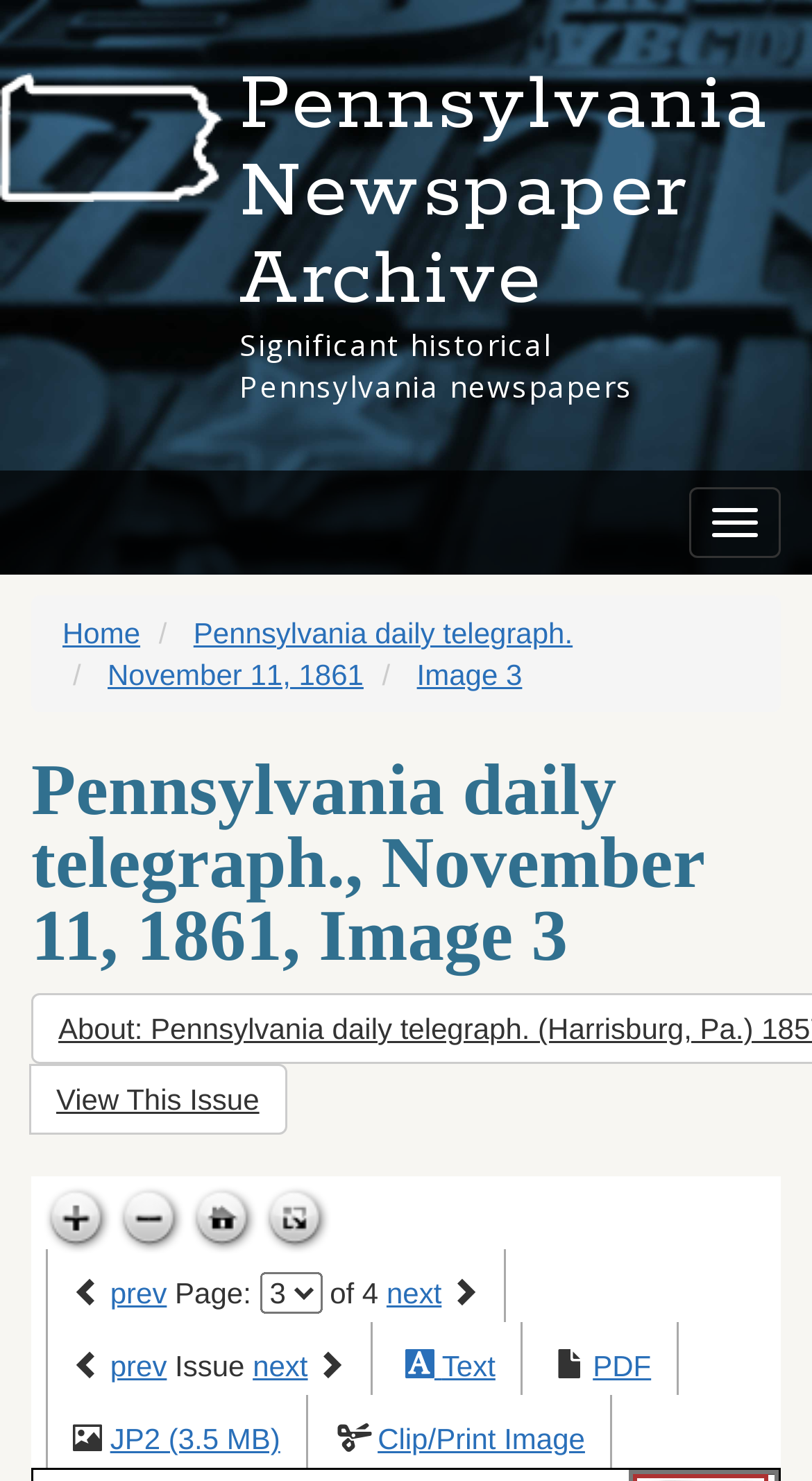Please answer the following question using a single word or phrase: 
What is the title of the newspaper?

Pennsylvania daily telegraph.